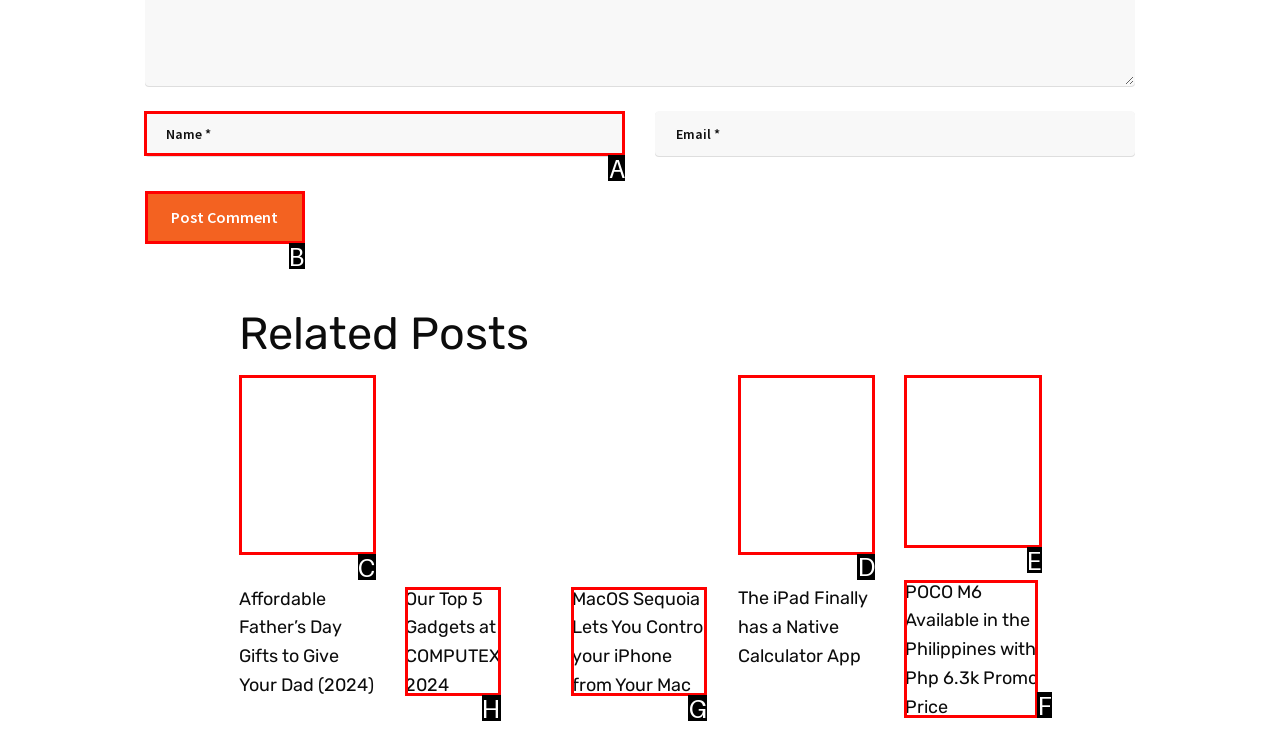To achieve the task: Enter your name, which HTML element do you need to click?
Respond with the letter of the correct option from the given choices.

A